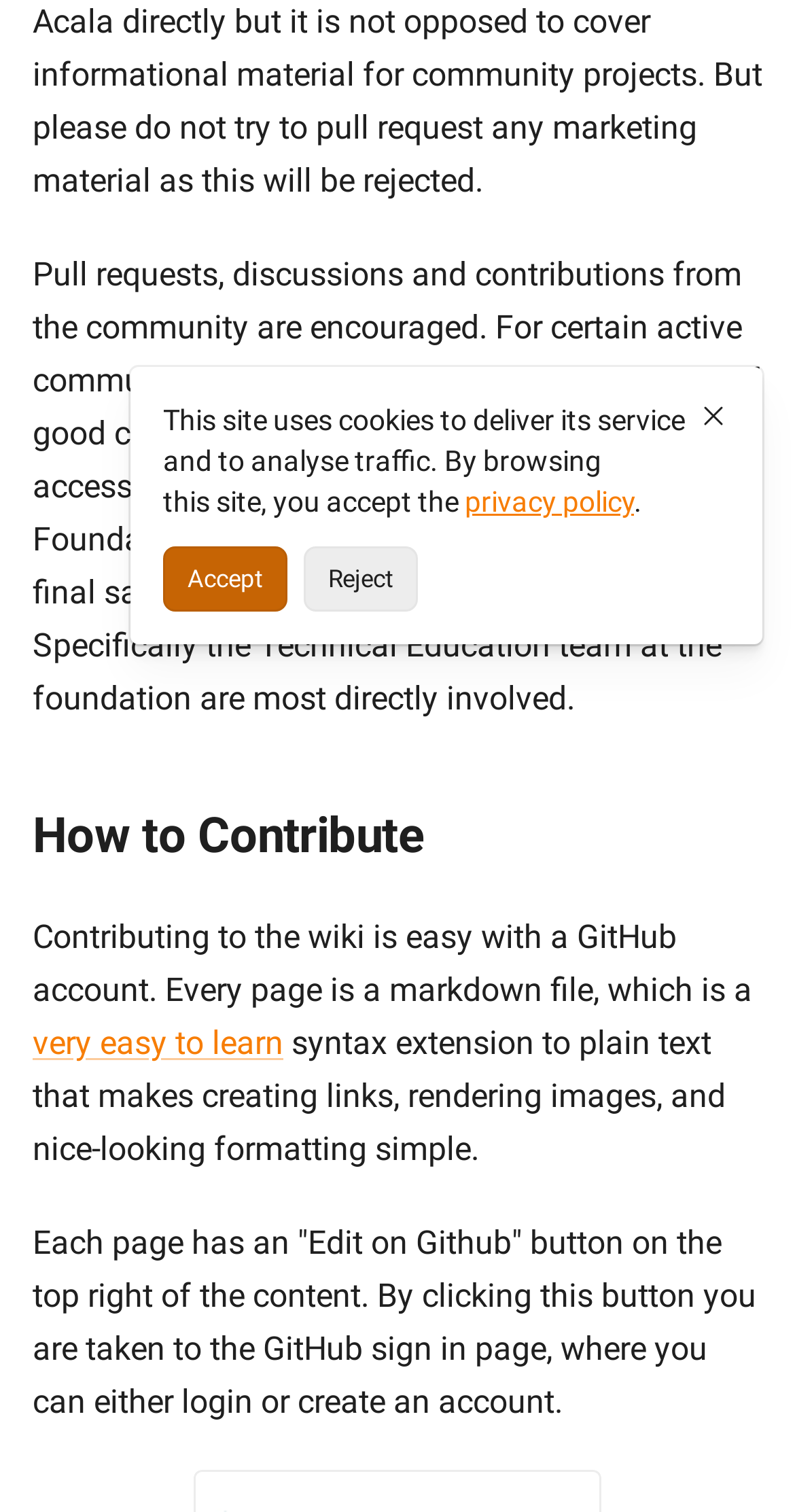Bounding box coordinates are specified in the format (top-left x, top-left y, bottom-right x, bottom-right y). All values are floating point numbers bounded between 0 and 1. Please provide the bounding box coordinate of the region this sentence describes: Reject

[0.382, 0.361, 0.526, 0.404]